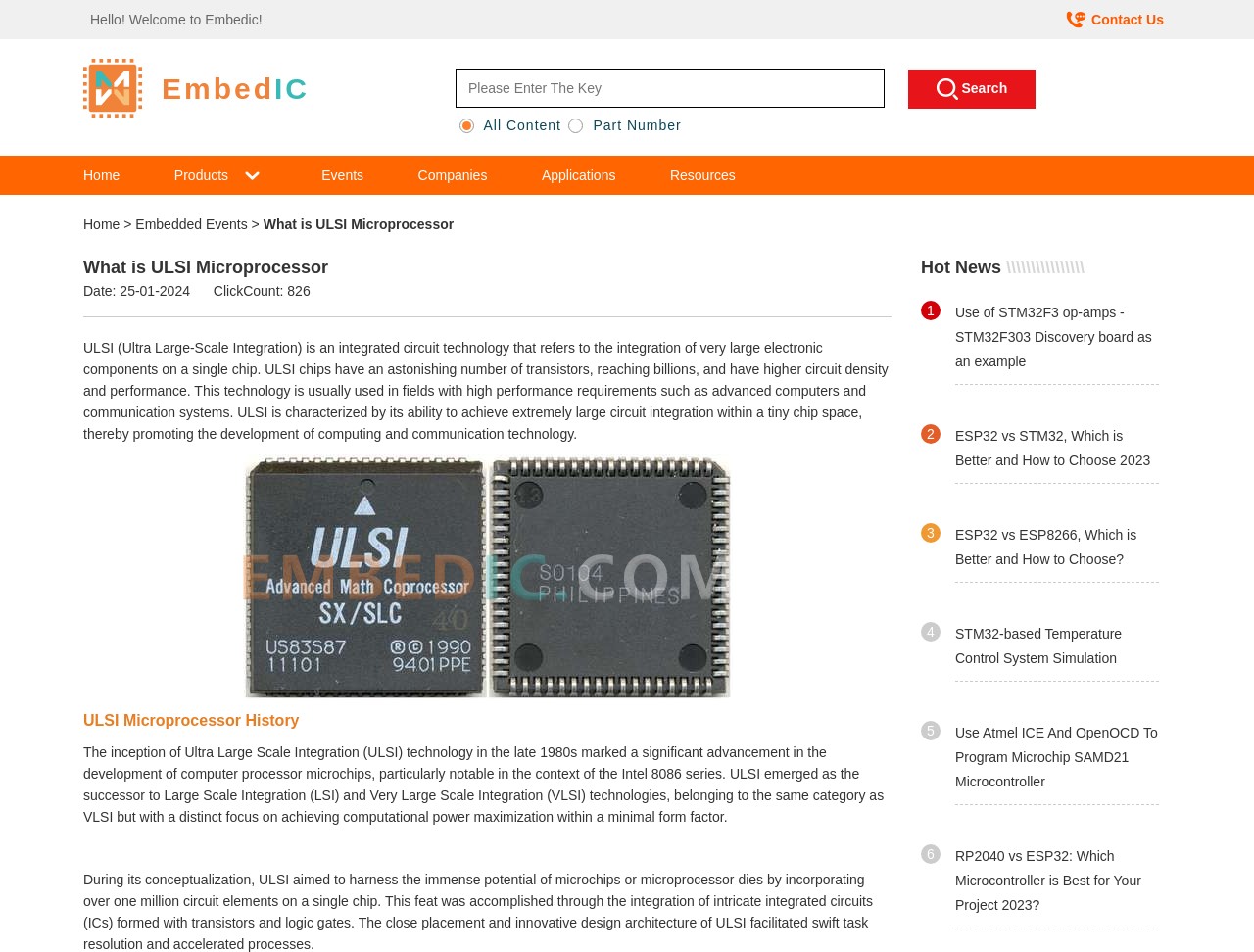Illustrate the webpage with a detailed description.

The webpage is about ULSI (Ultra Large-Scale Integration) microprocessor technology. At the top, there is a welcome message "Hello! Welcome to Embedic!" and a link to "Contact Us" on the right side. Below this, there is a logo "embedic" with a link to "embedic EmbedIC" next to it. 

On the left side, there is a search bar with a "Search" button and a small icon next to it. Below the search bar, there are several links to different sections of the website, including "Home", "Products", "Events", "Companies", "Applications", and "Resources". 

The main content of the webpage is divided into several sections. The first section is an introduction to ULSI technology, which explains that it is an integrated circuit technology that integrates very large electronic components on a single chip. There is an image related to ULSI below this section.

The next section is about the history of ULSI microprocessors, which discusses the development of ULSI technology in the late 1980s. 

On the right side, there is a section titled "Hot News" with several links to news articles related to microcontrollers and embedded systems, such as "Use of STM32F3 op-amps" and "RP2040 vs ESP32: Which Microcontroller is Best for Your Project 2023?". There are five news articles in total.